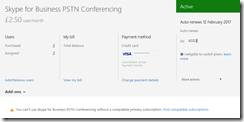What is the auto-renew date for the subscription?
Give a detailed explanation using the information visible in the image.

The status notification at the top of the screen indicates that the subscription is active, with an auto-renew date set for February 12, 2017.